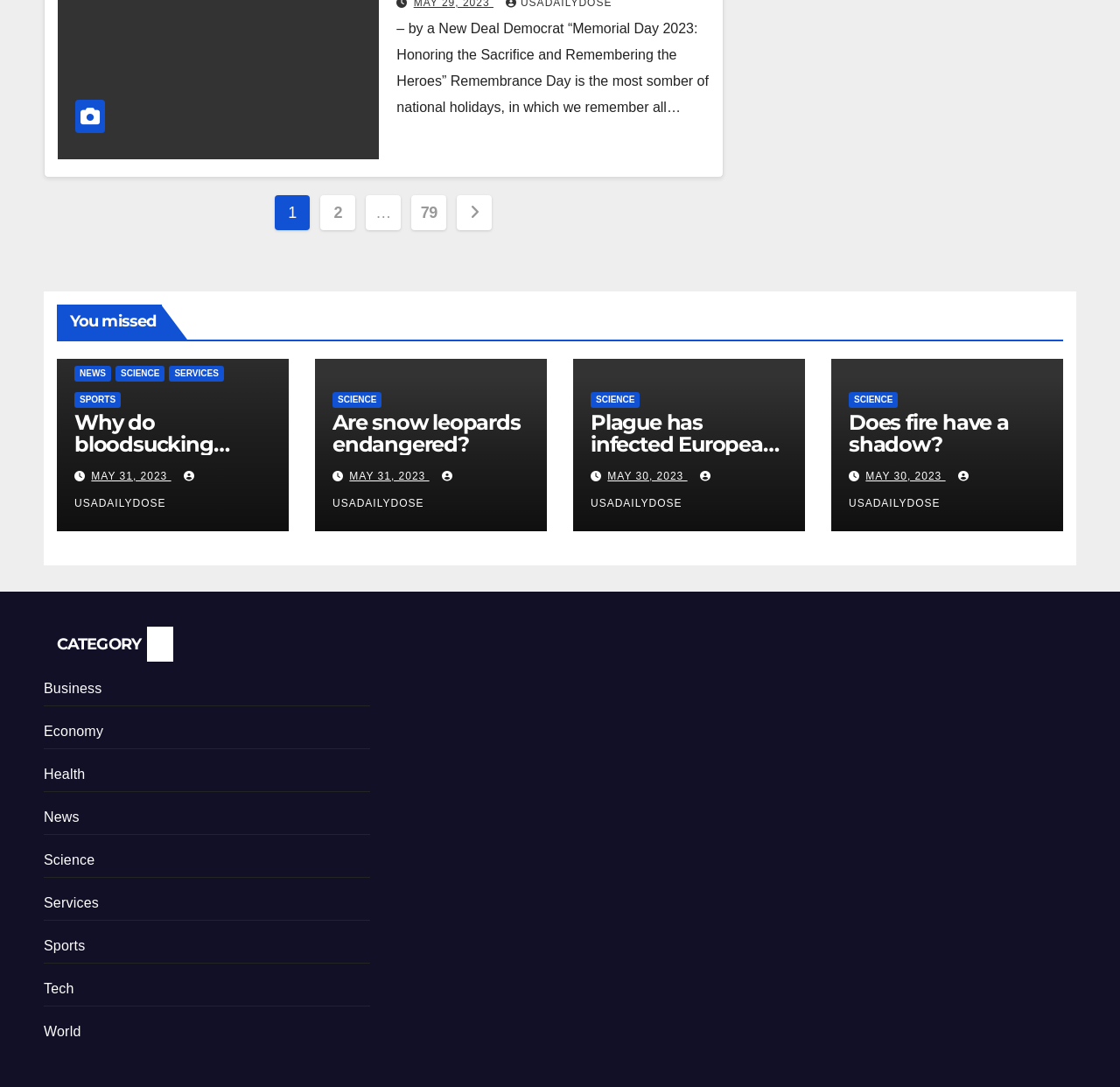Give a one-word or phrase response to the following question: What is the date of the article 'Are snow leopards endangered?'?

MAY 31, 2023